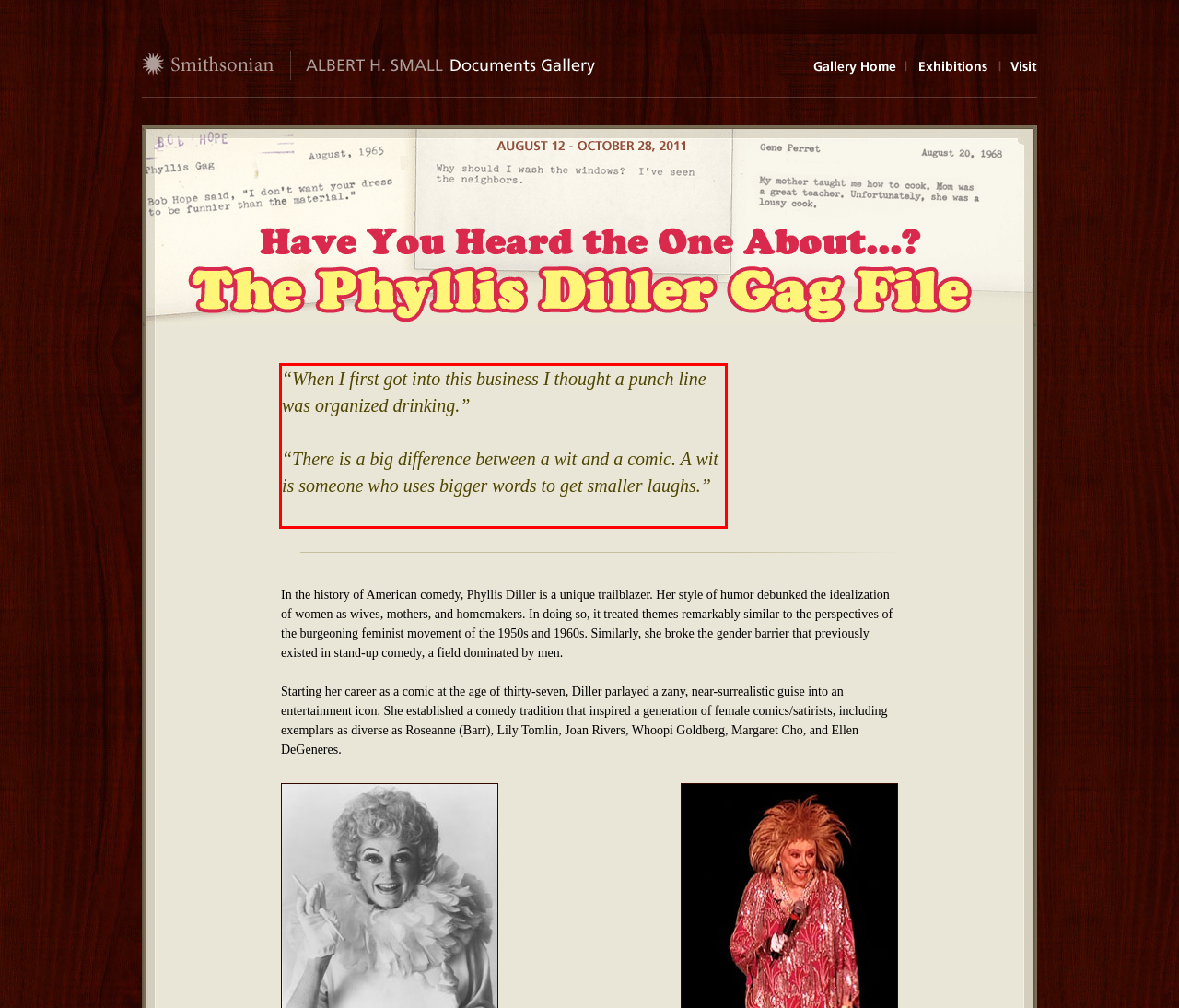Please perform OCR on the text content within the red bounding box that is highlighted in the provided webpage screenshot.

“When I first got into this business I thought a punch line was organized drinking.” “There is a big difference between a wit and a comic. A wit is someone who uses bigger words to get smaller laughs.”